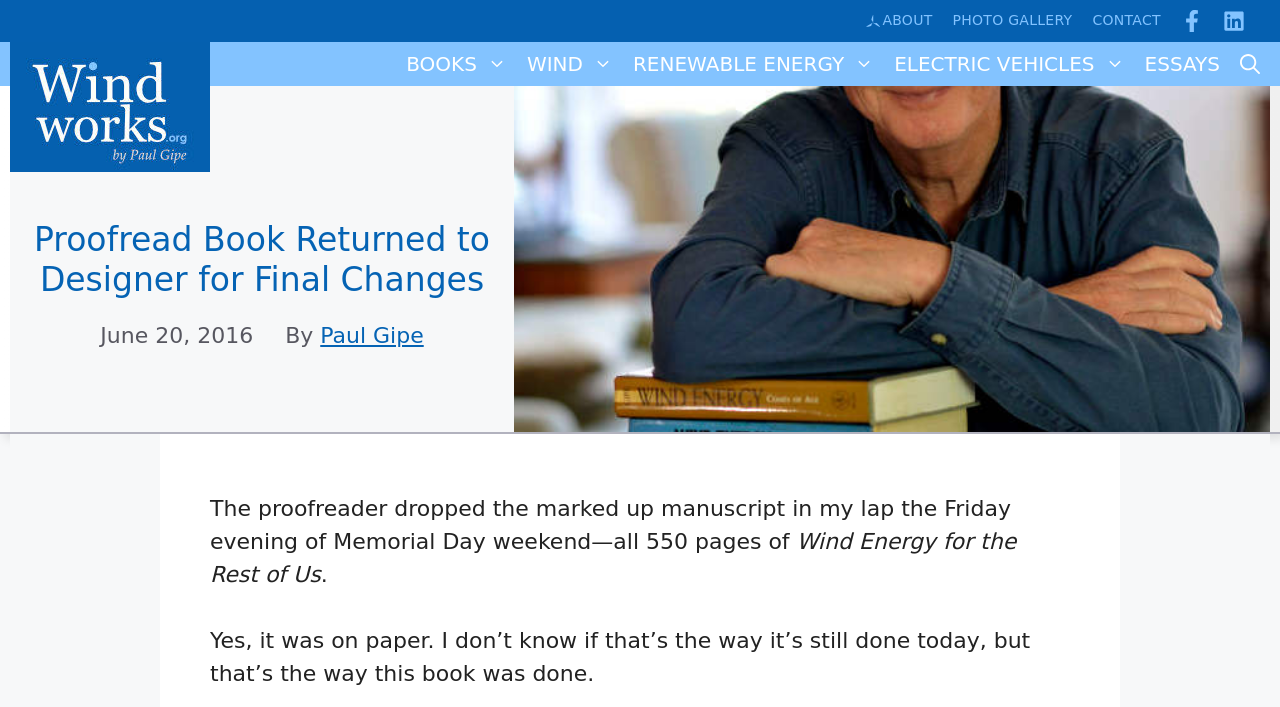What is the name of the book being proofread?
Could you answer the question with a detailed and thorough explanation?

I found the answer by looking at the text content of the webpage, specifically the sentence 'The proofreader dropped the marked up manuscript in my lap the Friday evening of Memorial Day weekend—all 550 pages of Wind Energy for the Rest of Us.' which indicates the name of the book being proofread.